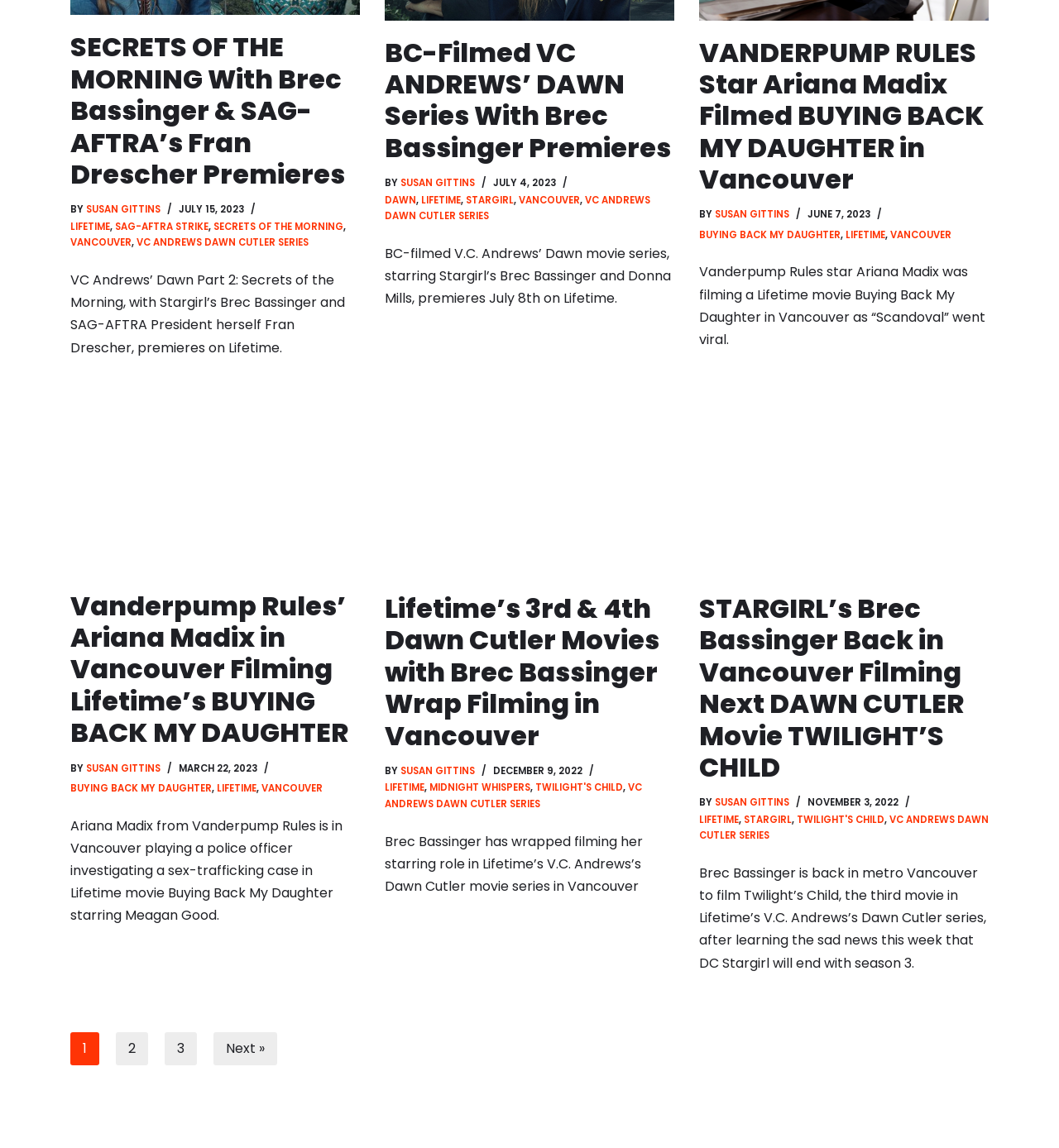Using a single word or phrase, answer the following question: 
How many pages are there in total?

At least 3